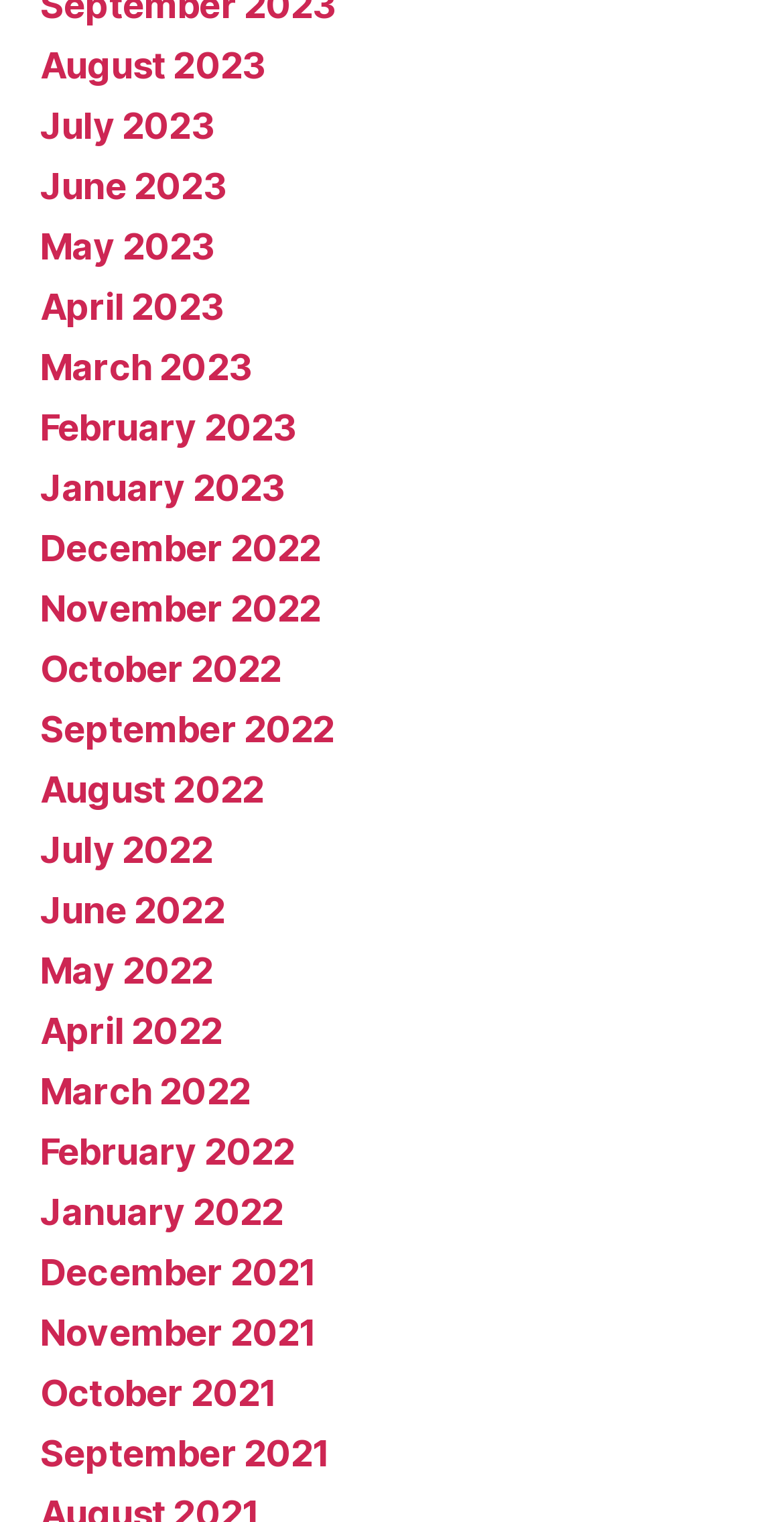What is the vertical position of the link 'June 2023'?
Examine the image and give a concise answer in one word or a short phrase.

Above 'May 2023'